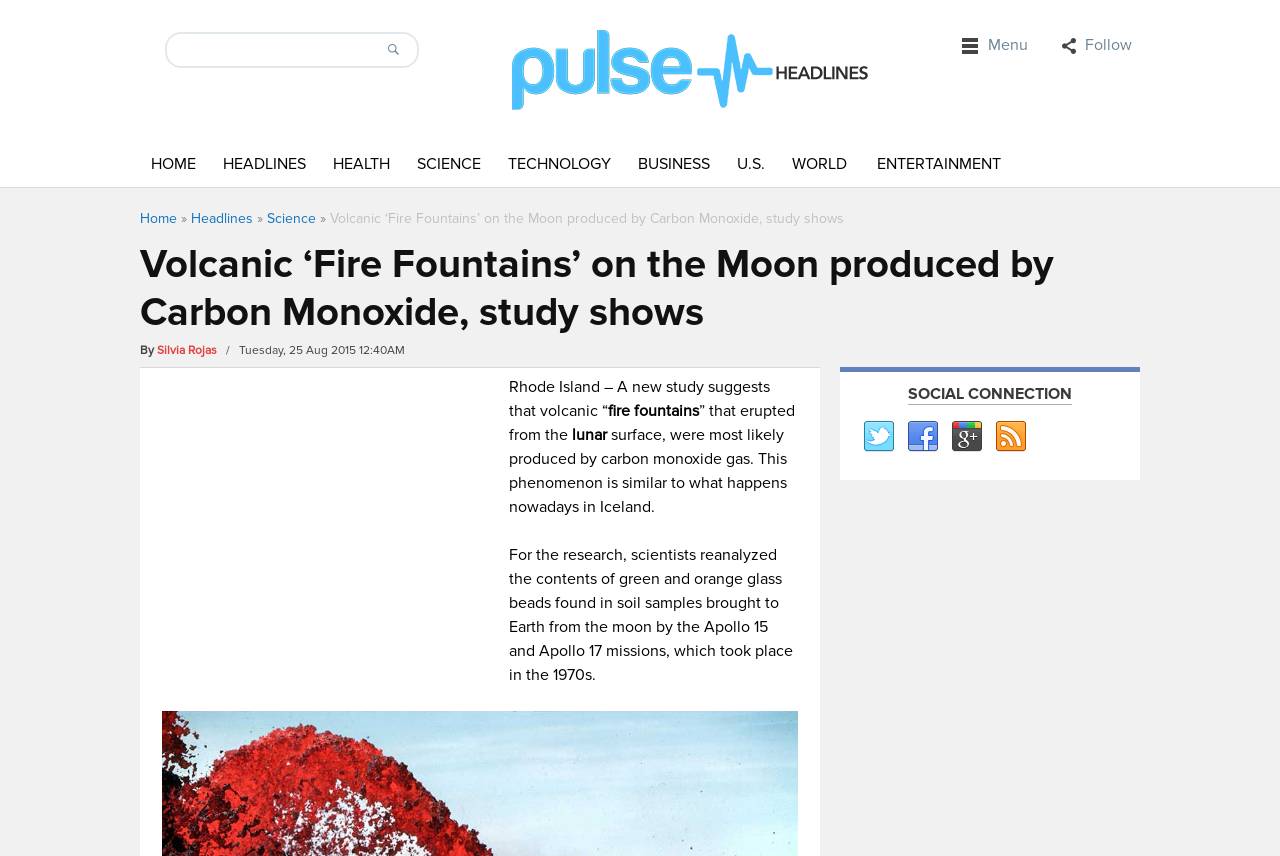Give an in-depth explanation of the webpage layout and content.

The webpage is about a scientific study on volcanic "fire fountains" on the Moon produced by carbon monoxide gas. At the top, there is a search box and a button on the left, followed by a link to "Pulse Headlines" with an accompanying image. On the right, there are links to "Menu" and "Follow".

Below this top section, there is a navigation menu with links to various categories, including "HOME", "HEADLINES", "HEALTH", "SCIENCE", "TECHNOLOGY", "BUSINESS", "U.S.", "WORLD", and "ENTERTAINMENT". 

The main content of the webpage is an article with a heading that matches the title of the webpage. The article is written by Silvia Rojas and was published on Tuesday, 25 Aug 2015 12:40AM. The article text is divided into several paragraphs, describing the study's findings on the lunar surface and the research methodology used.

To the right of the article, there is an advertisement iframe. At the bottom of the webpage, there is a section with social media links, including Twitter, Facebook, Google Plus, and RSS, under the title "SOCIAL CONNECTION".